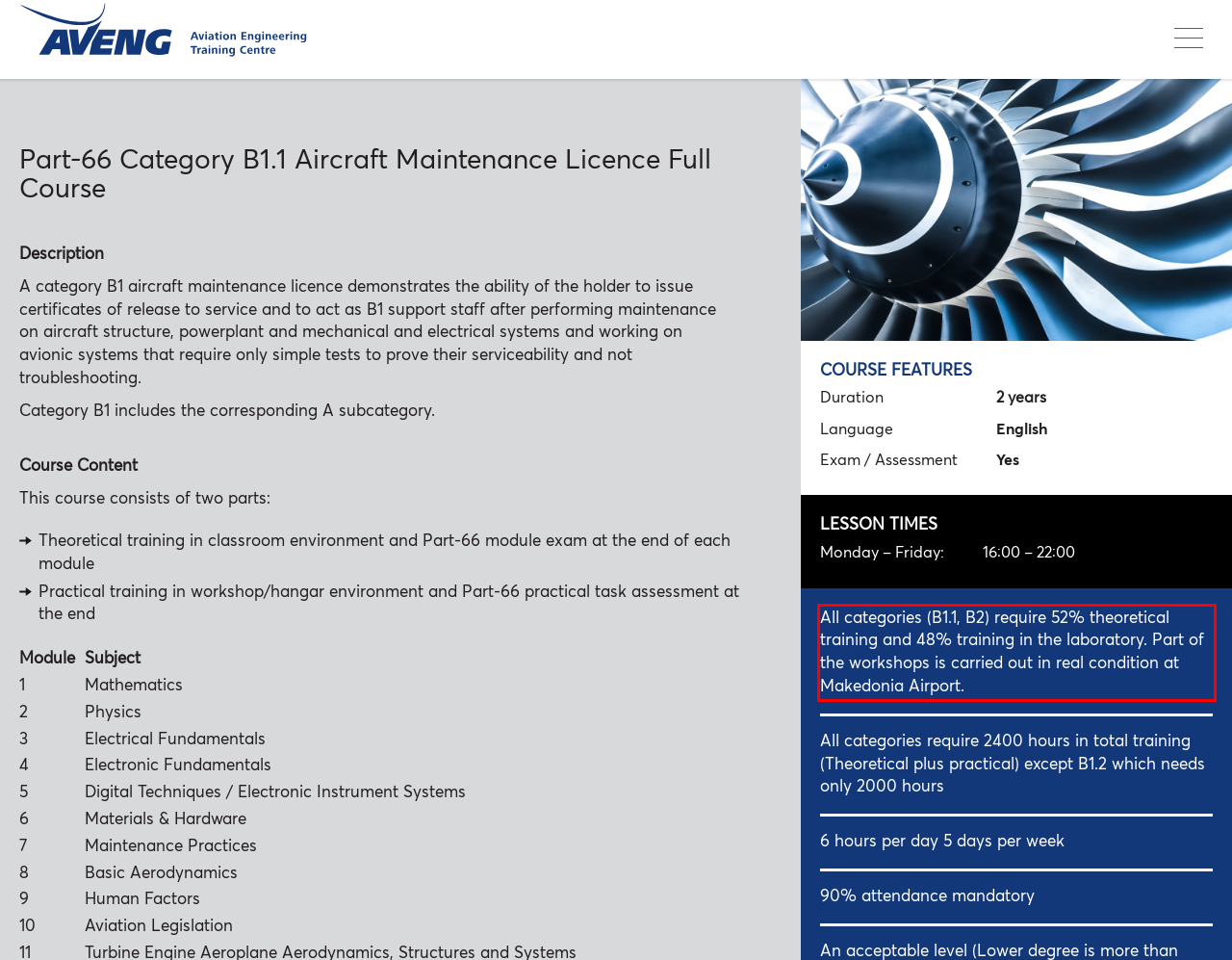Please perform OCR on the text within the red rectangle in the webpage screenshot and return the text content.

All categories (B1.1, B2) require 52% theoretical training and 48% training in the laboratory. Part of the workshops is carried out in real condition at Makedonia Airport.